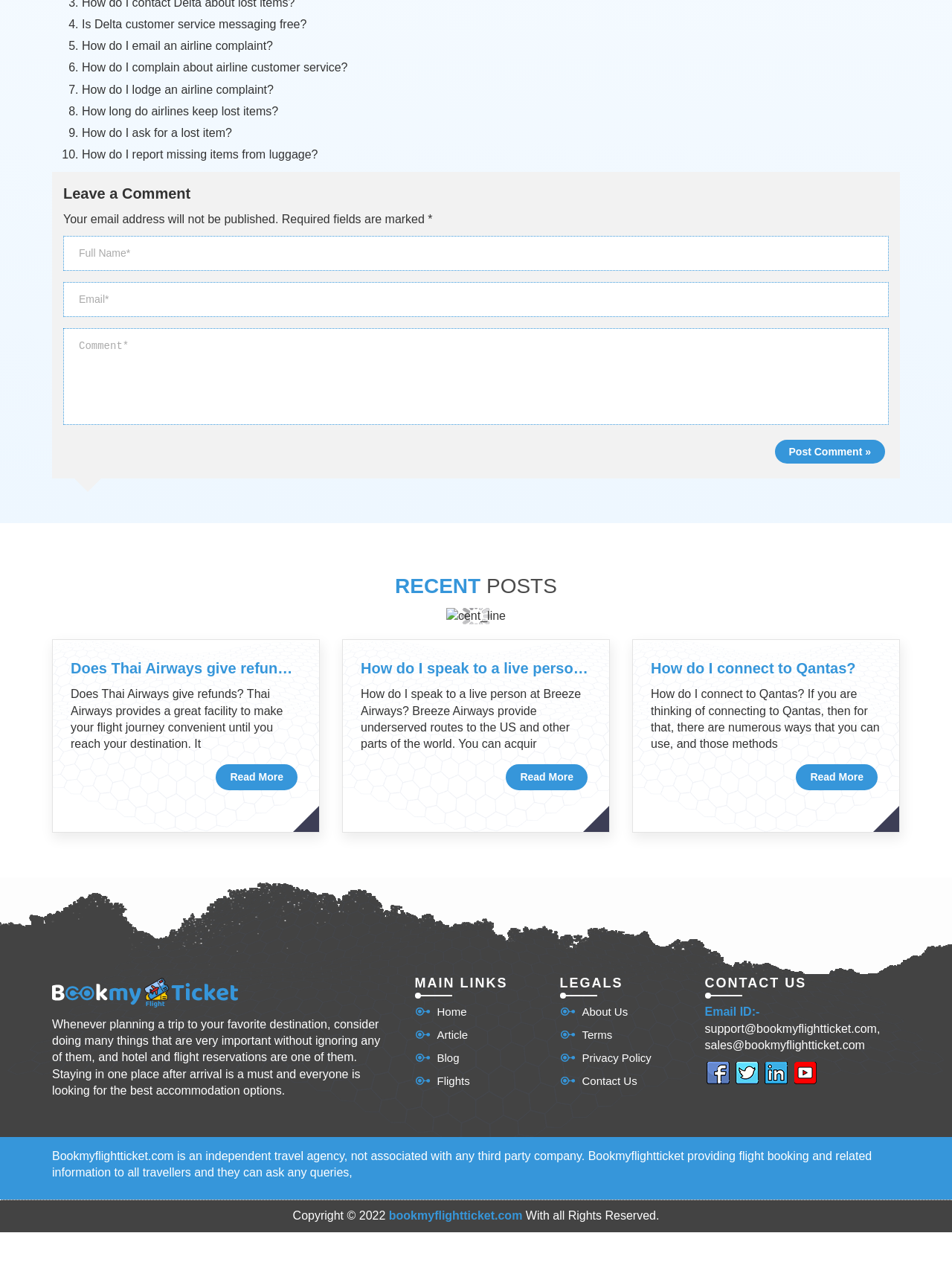What is the topic of the first question in the list?
Give a one-word or short phrase answer based on the image.

Delta customer service messaging